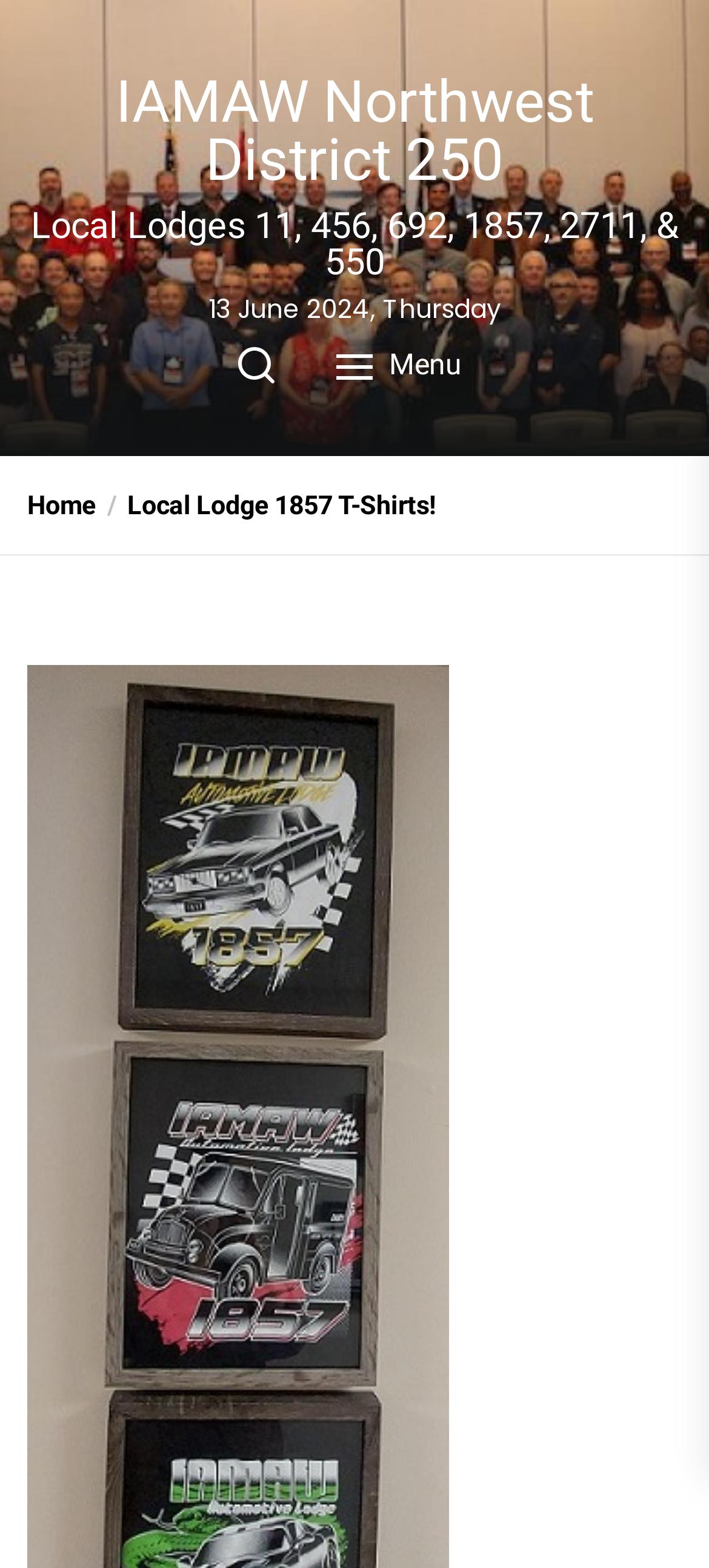Summarize the webpage with intricate details.

The webpage is about Local Lodge 1857 T-Shirts, affiliated with IAMAW Northwest District 250. At the top, there is a link to IAMAW Northwest District 250, taking up most of the width. Below it, a static text lists several local lodges, including 11, 456, 692, 1857, 2711, and 550. 

To the right of the local lodges list, there is a date, "13 June 2024, Thursday", followed by two buttons, "Search" and "Menu", placed side by side. 

Further down, a navigation section labeled "Breadcrumbs" spans almost the entire width. It contains two links, "Home" on the left and a link to the current page, "Local Lodge 1857 T-Shirts!", on the right.